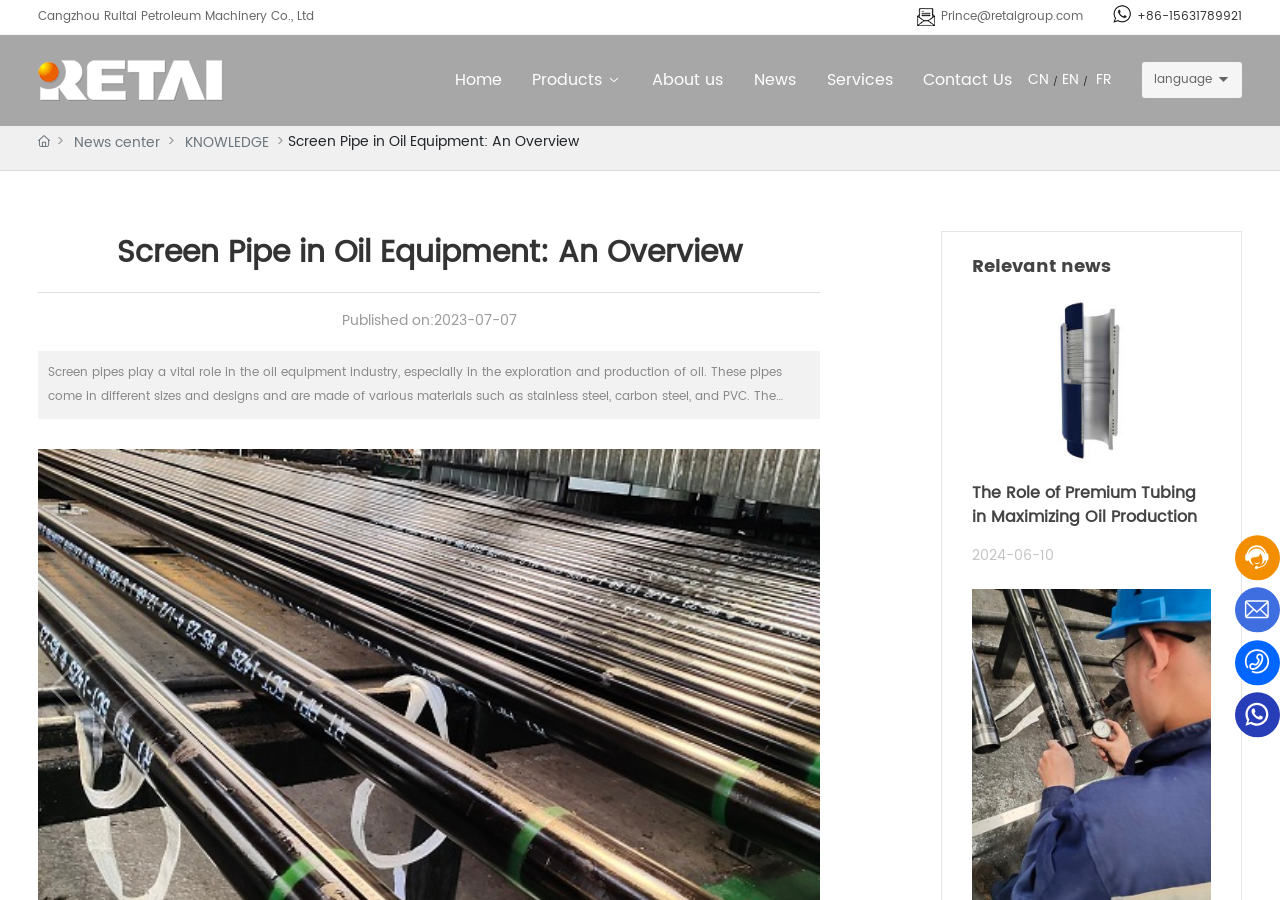What is the date of the published article?
Please answer the question as detailed as possible.

The date of the published article can be found in the static text element 'Published on: 2023-07-07', which is located below the title of the article.